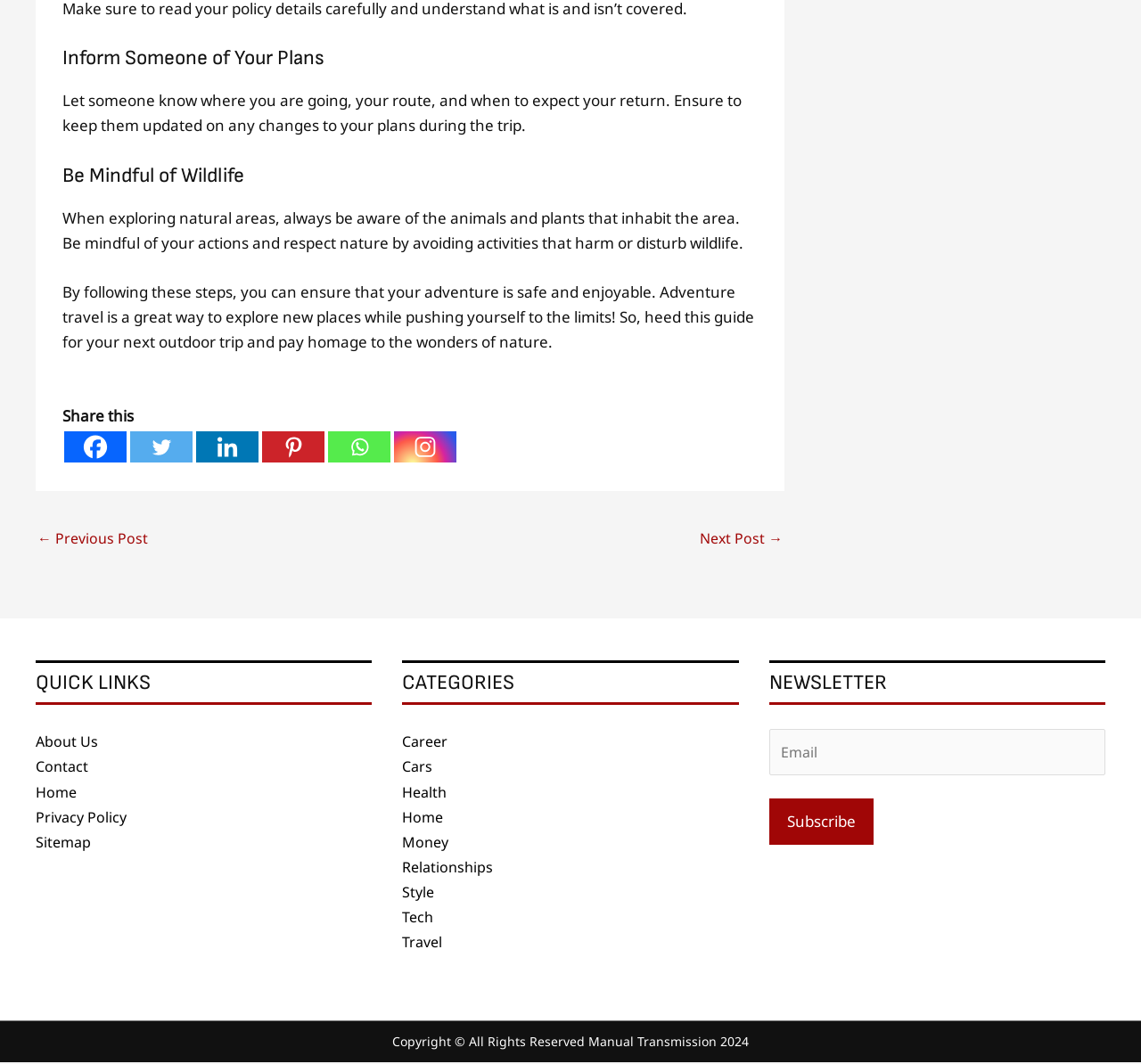Respond to the question below with a single word or phrase:
What is the first step to ensure a safe adventure?

Inform someone of your plans